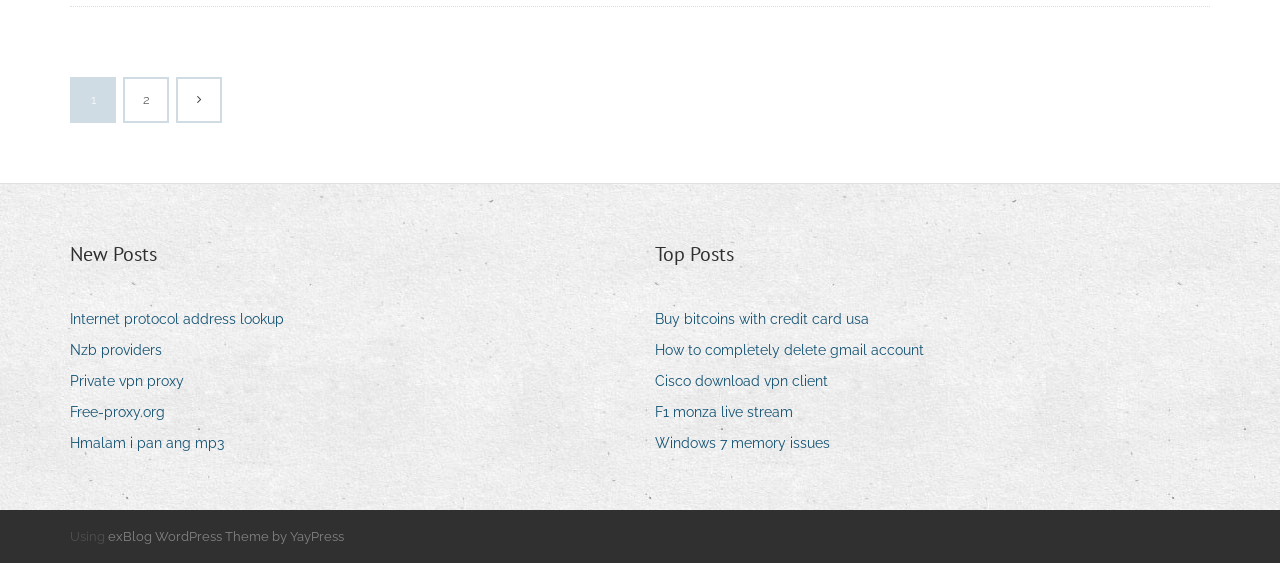How many columns are there in the layout?
Provide an in-depth and detailed answer to the question.

By analyzing the bounding box coordinates of the complementary elements, I found that there are two columns in the layout, one with 'New Posts' and the other with 'Top Posts'.